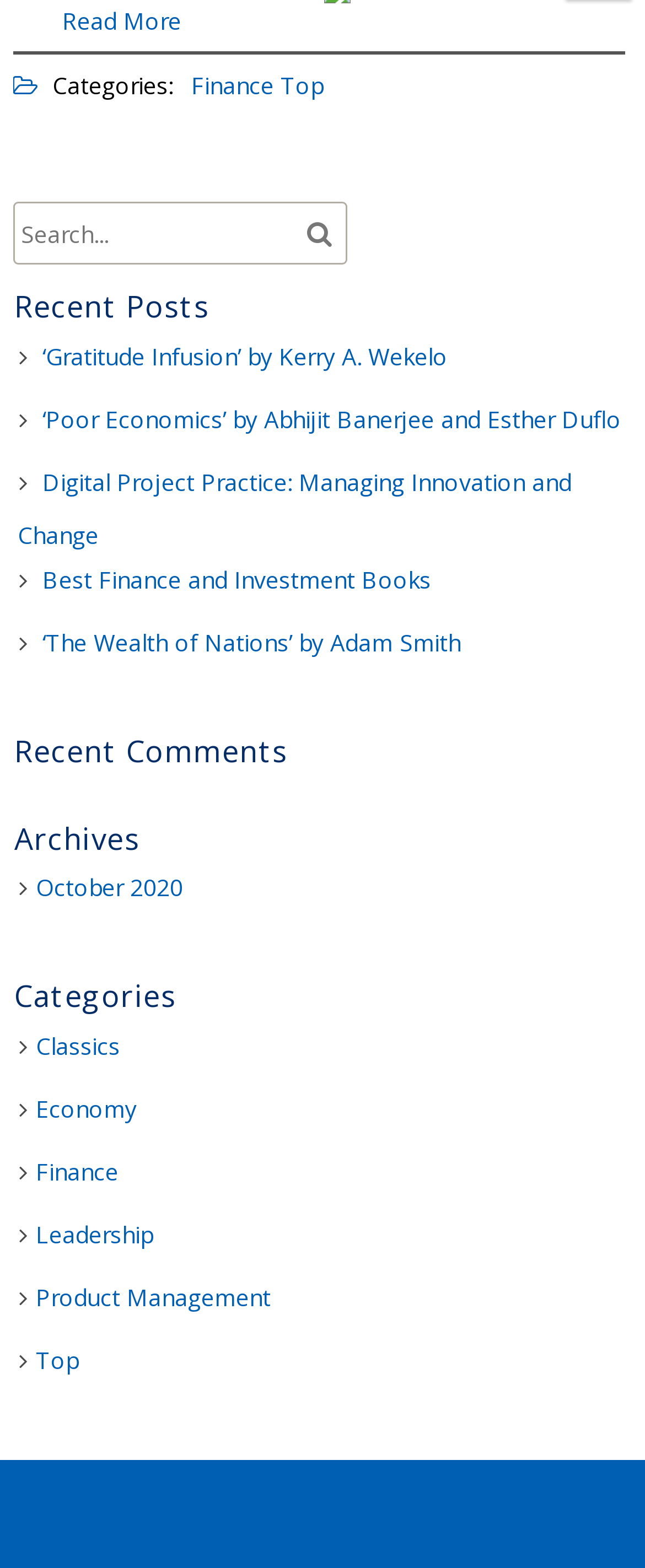What is the title of the first post under 'Recent Posts'?
Provide a detailed and well-explained answer to the question.

The first post under the 'Recent Posts' section is a link with the title '‘Gratitude Infusion’ by Kerry A. Wekelo'.